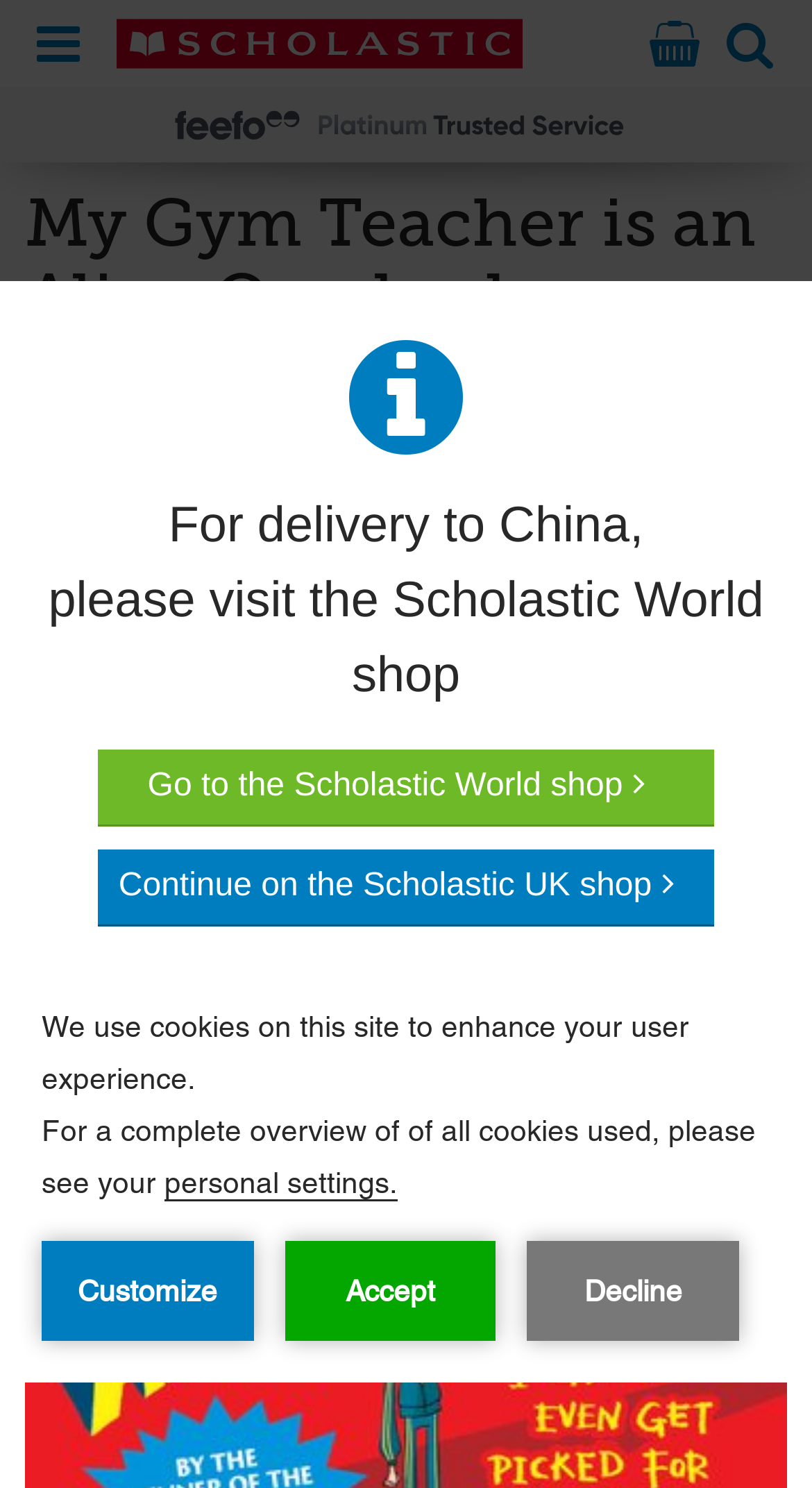Could you locate the bounding box coordinates for the section that should be clicked to accomplish this task: "Read about delivery restrictions".

[0.0, 0.189, 1.0, 0.74]